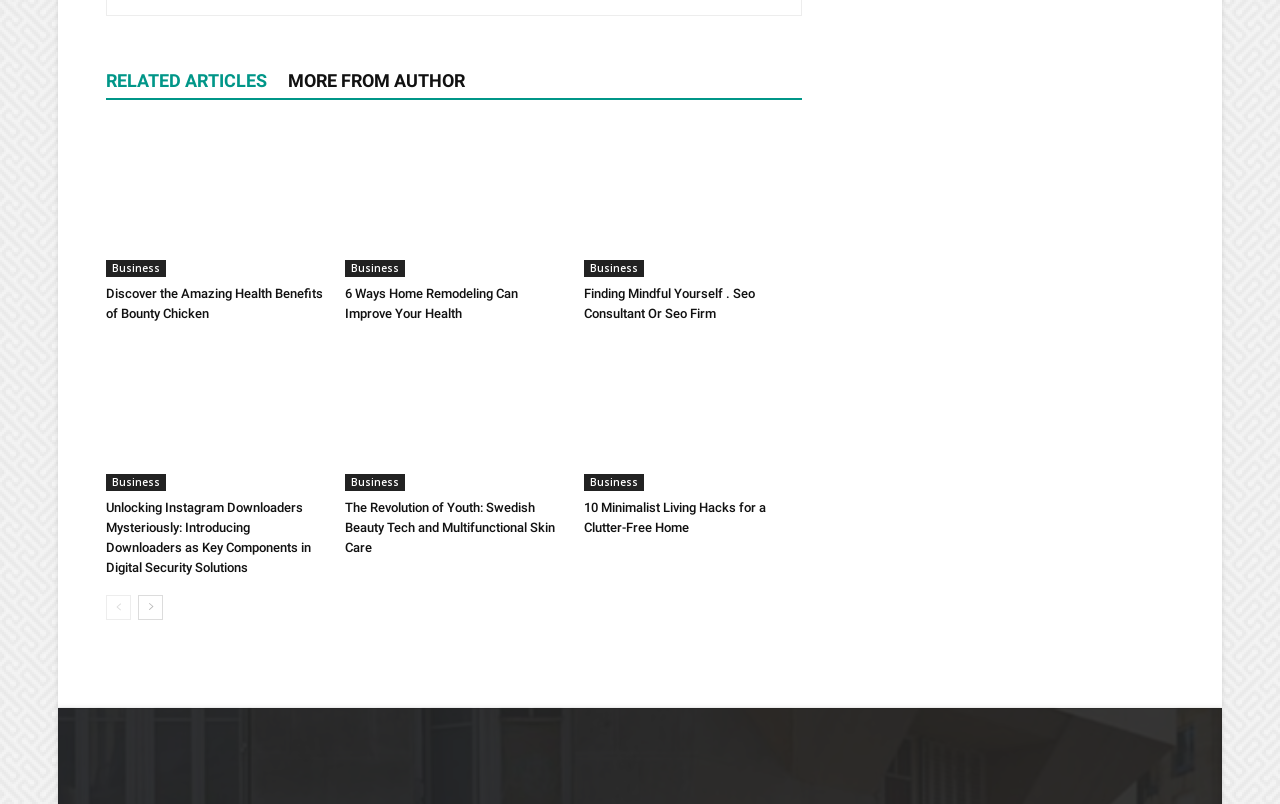Please find and report the bounding box coordinates of the element to click in order to perform the following action: "Explore '6 Ways Home Remodeling Can Improve Your Health'". The coordinates should be expressed as four float numbers between 0 and 1, in the format [left, top, right, bottom].

[0.27, 0.158, 0.44, 0.344]